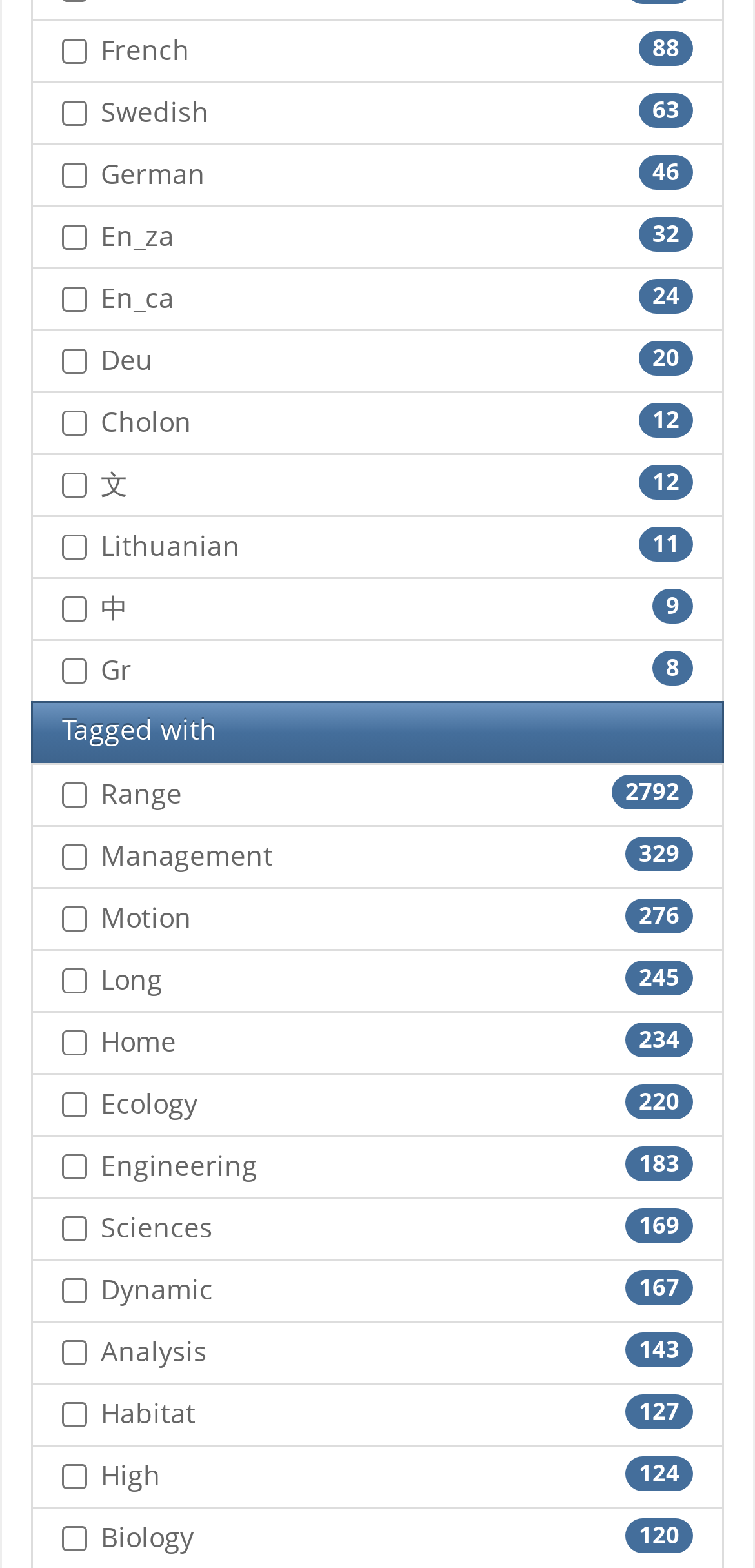Use one word or a short phrase to answer the question provided: 
How many tags have more than 200 associated items?

5